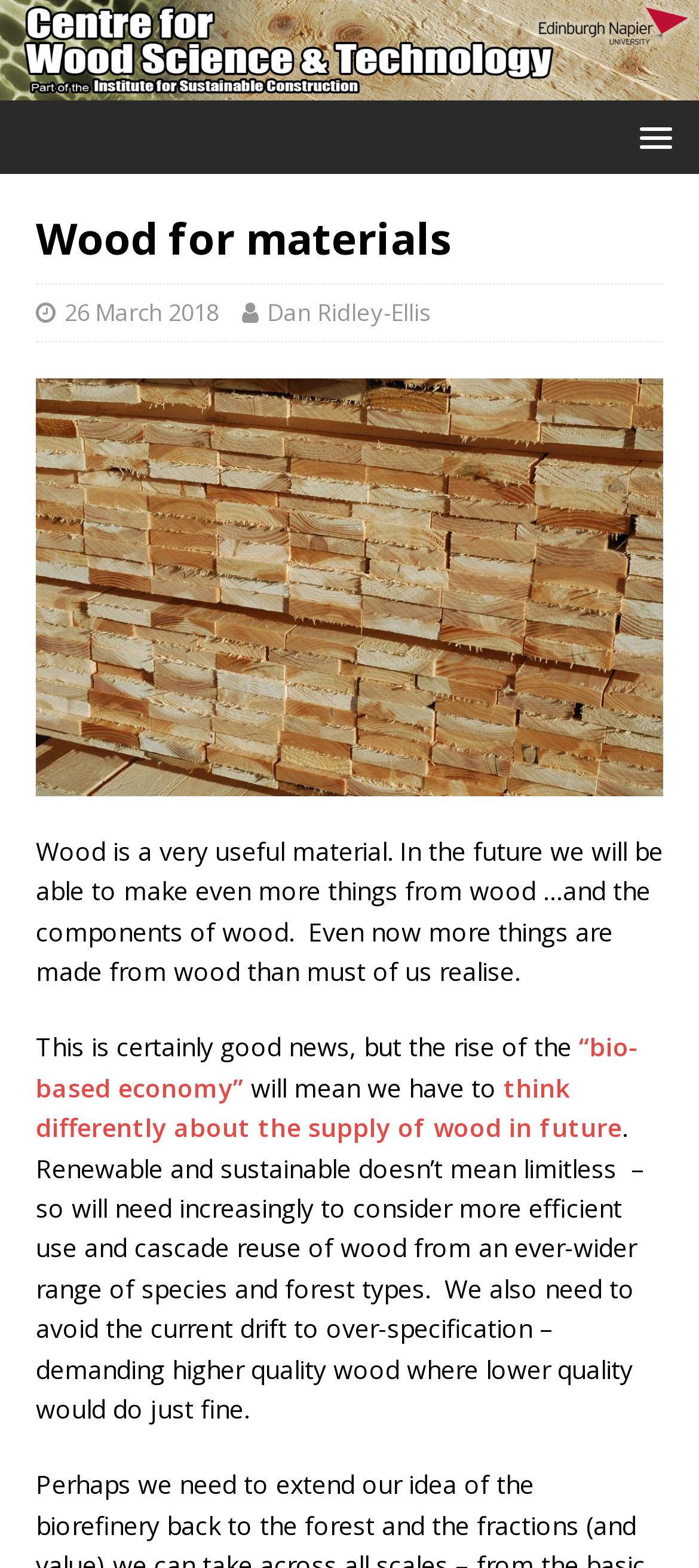What is the importance of considering wood reuse?
Answer the question with a detailed explanation, including all necessary information.

The webpage content emphasizes the need to consider more efficient use and cascade reuse of wood from an ever-wider range of species and forest types, highlighting the importance of sustainable and renewable practices in wood production.